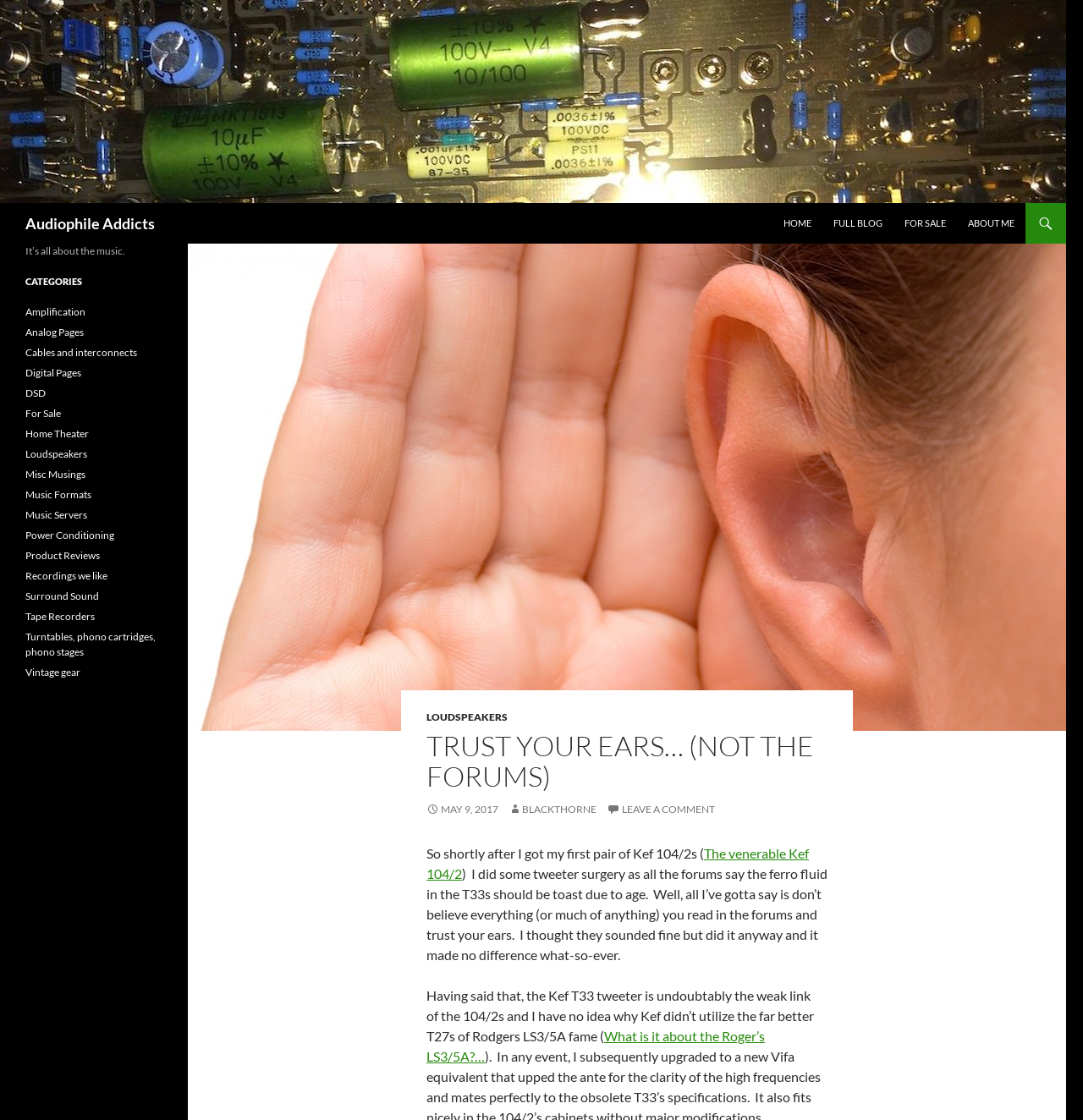What is the date of the latest article?
Offer a detailed and exhaustive answer to the question.

The date of the latest article can be found in the main content area of the webpage, where it is written as 'MAY 9, 2017' in a link element.